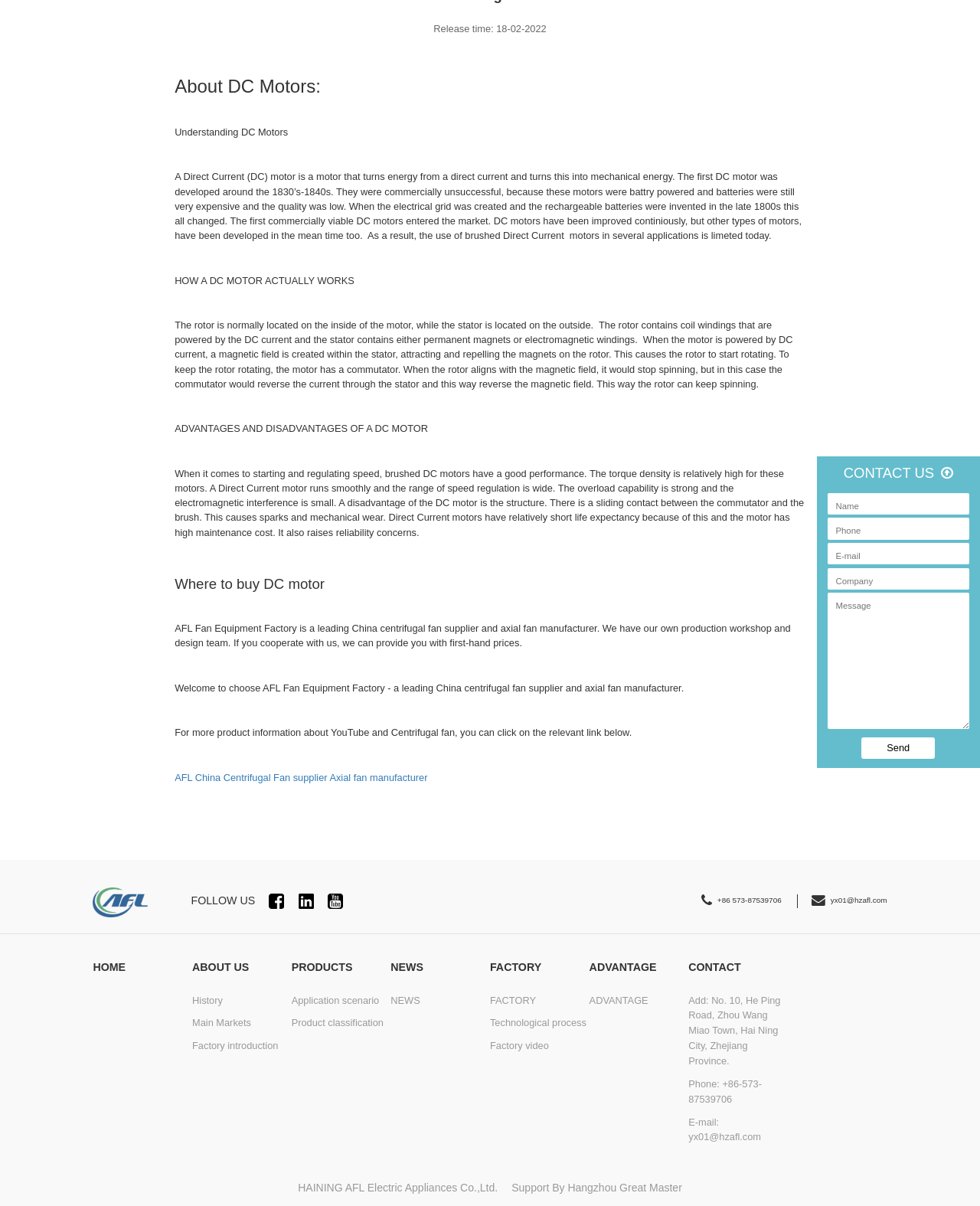Using the provided description placeholder="E-mail", find the bounding box coordinates for the UI element. Provide the coordinates in (top-left x, top-left y, bottom-right x, bottom-right y) format, ensuring all values are between 0 and 1.

[0.844, 0.45, 0.989, 0.468]